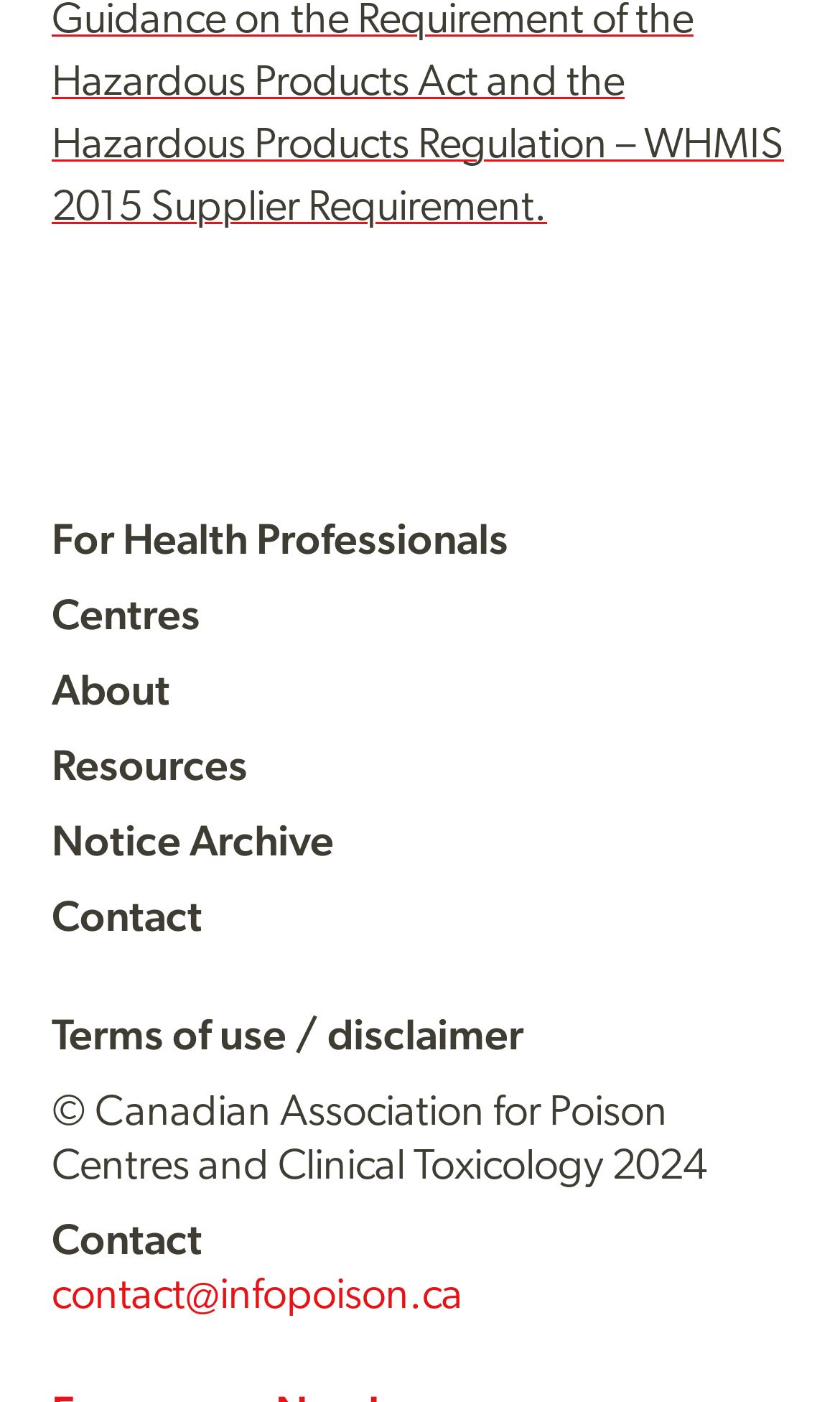Determine the bounding box coordinates of the element's region needed to click to follow the instruction: "Learn more about the organization". Provide these coordinates as four float numbers between 0 and 1, formatted as [left, top, right, bottom].

[0.062, 0.476, 0.203, 0.507]